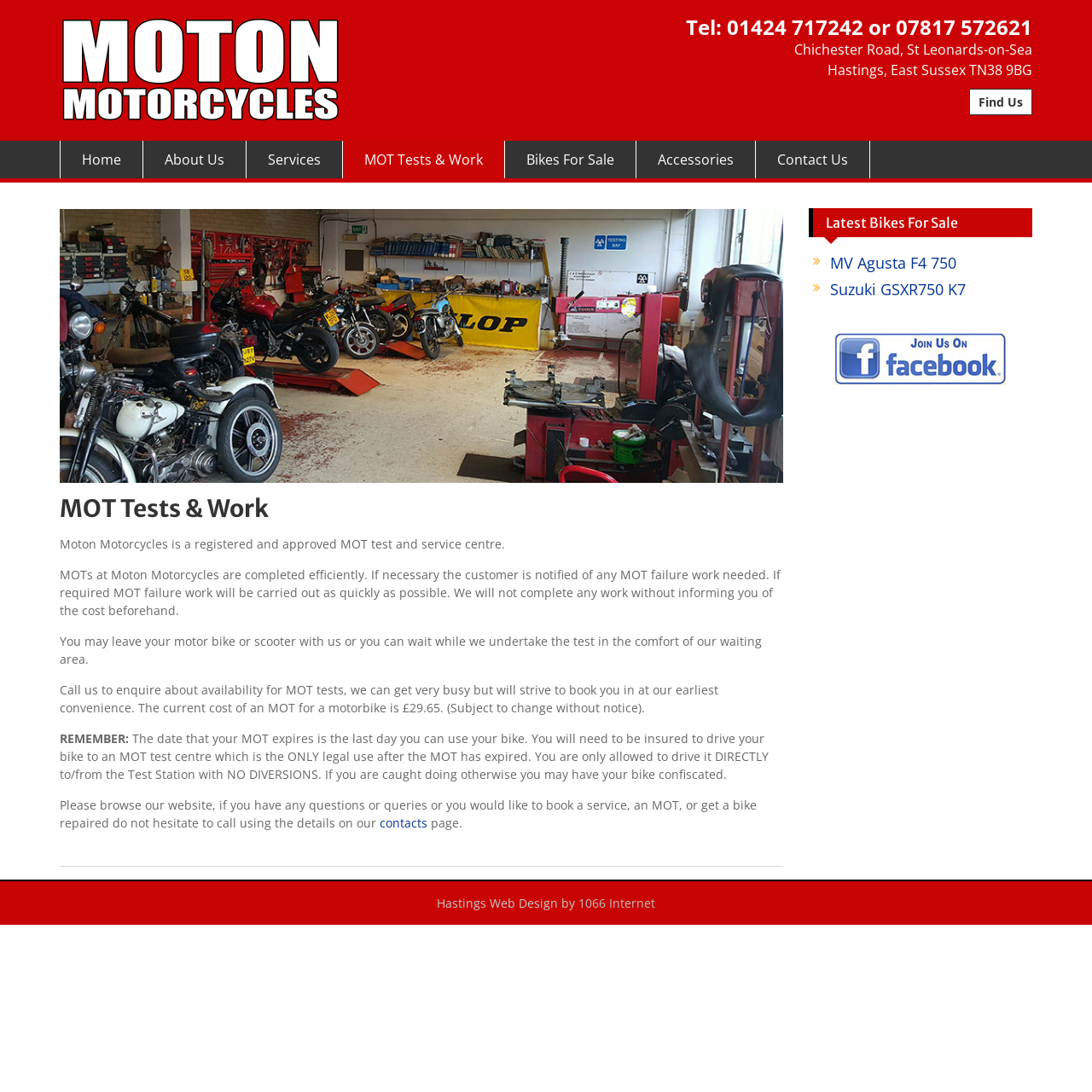What is the name of the road where Moton Motorcycles is located?
Deliver a detailed and extensive answer to the question.

I found the name of the road by looking at the top section of the webpage, where the address and contact information are listed. The address is displayed as 'Chichester Road, St Leonards-on-Sea'.